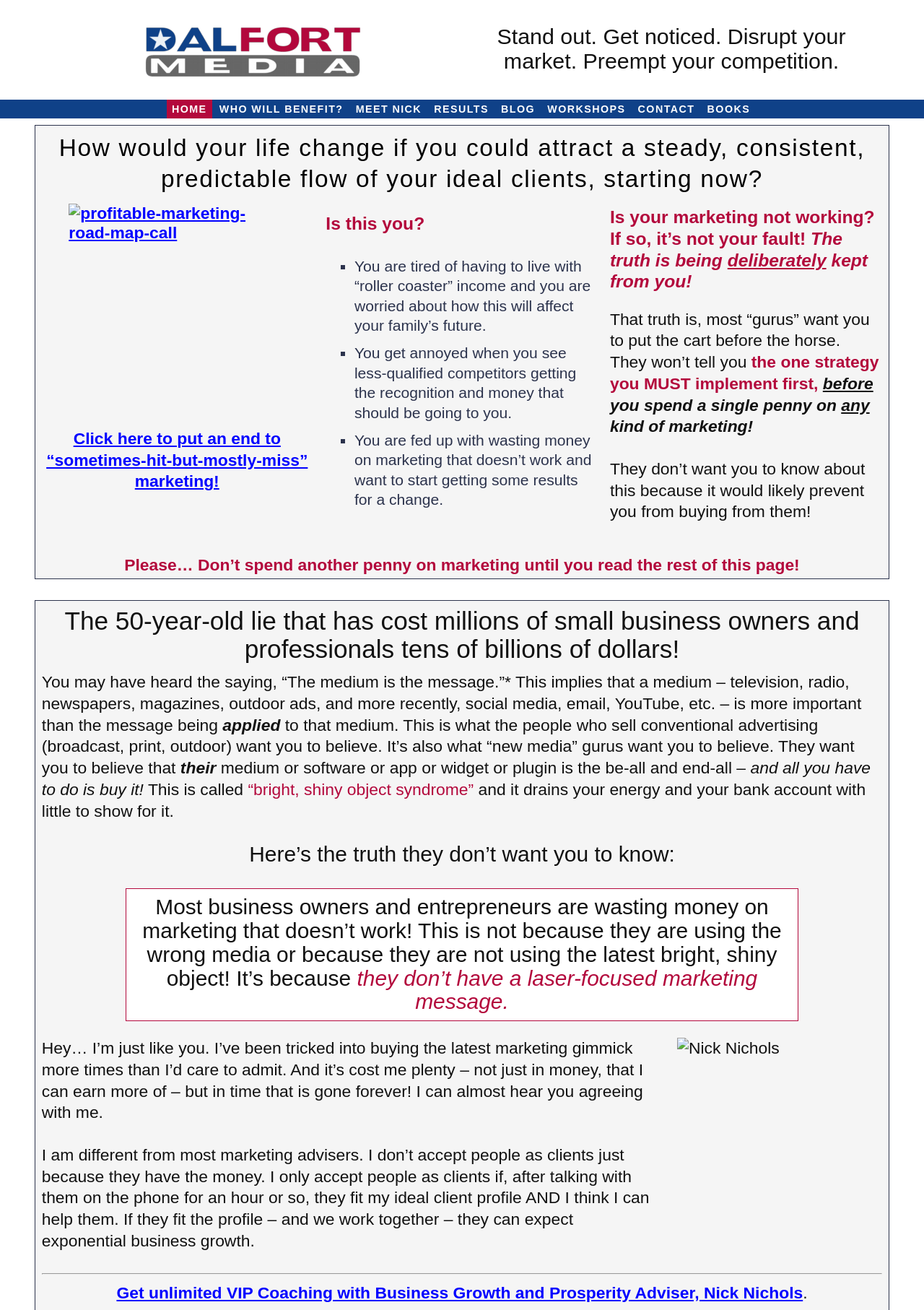Extract the primary header of the webpage and generate its text.

Stand out. Get noticed. Disrupt your market. Preempt your competition.